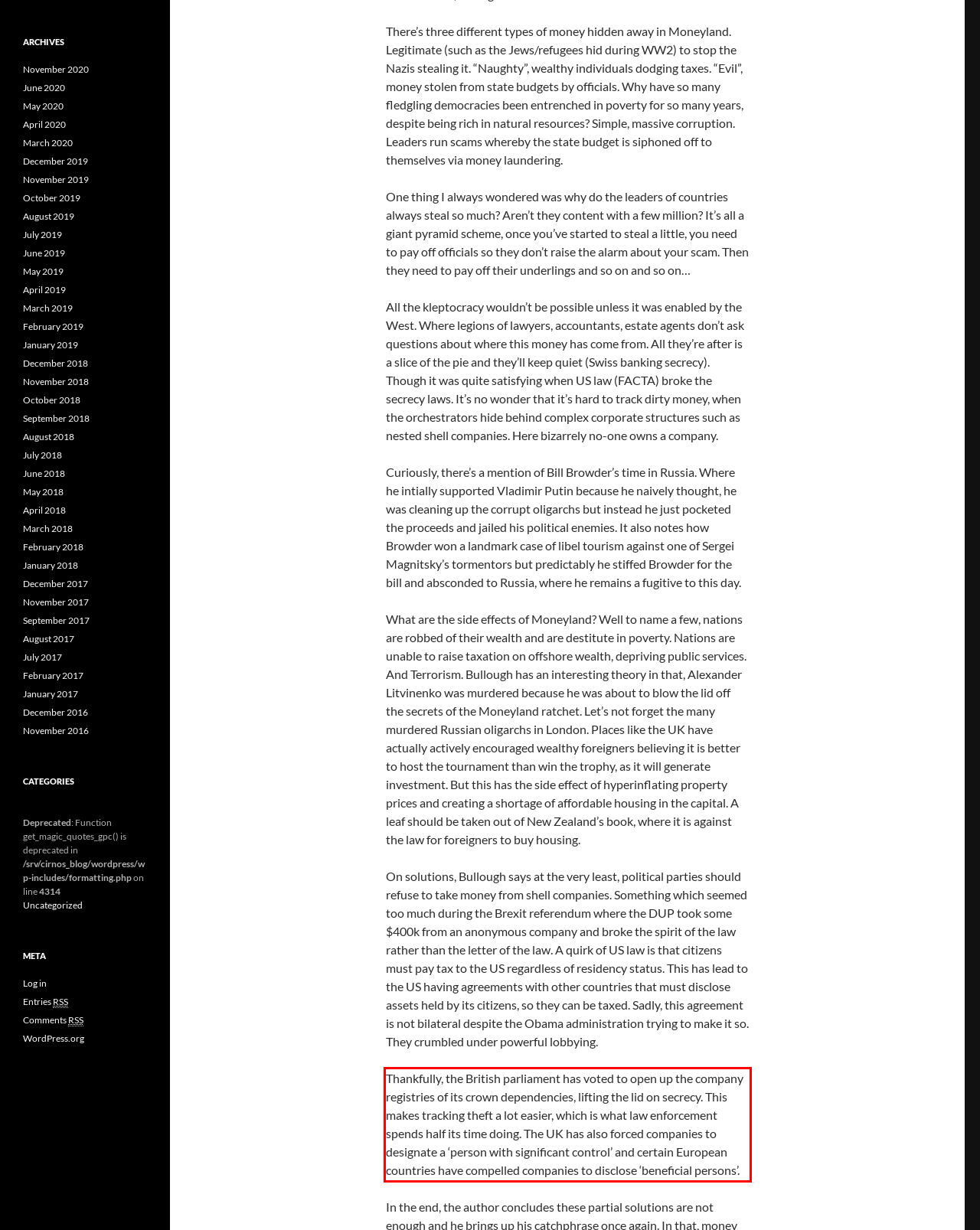Using OCR, extract the text content found within the red bounding box in the given webpage screenshot.

Thankfully, the British parliament has voted to open up the company registries of its crown dependencies, lifting the lid on secrecy. This makes tracking theft a lot easier, which is what law enforcement spends half its time doing. The UK has also forced companies to designate a ‘person with significant control’ and certain European countries have compelled companies to disclose ‘beneficial persons’.